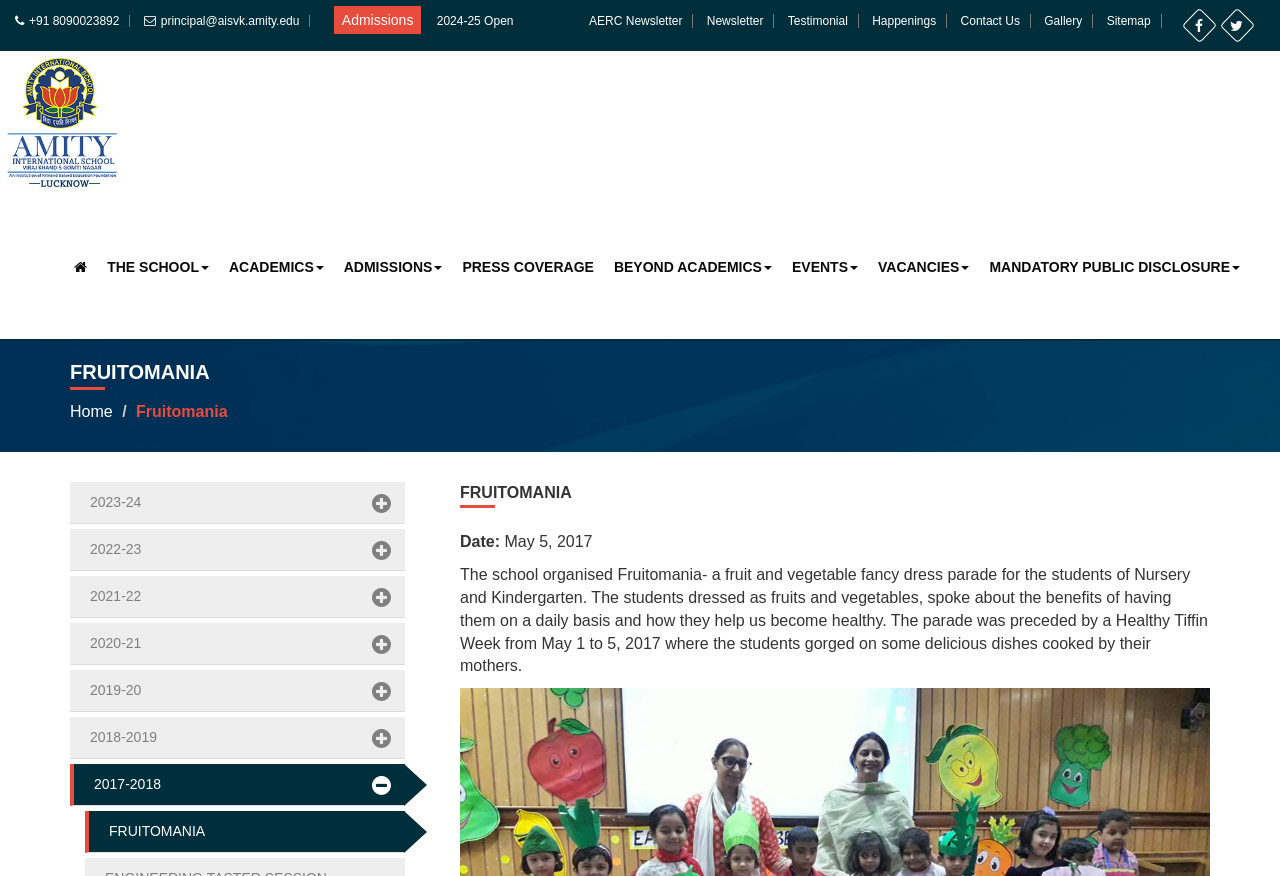Can you find the bounding box coordinates for the element to click on to achieve the instruction: "Contact the school"?

[0.743, 0.016, 0.805, 0.032]